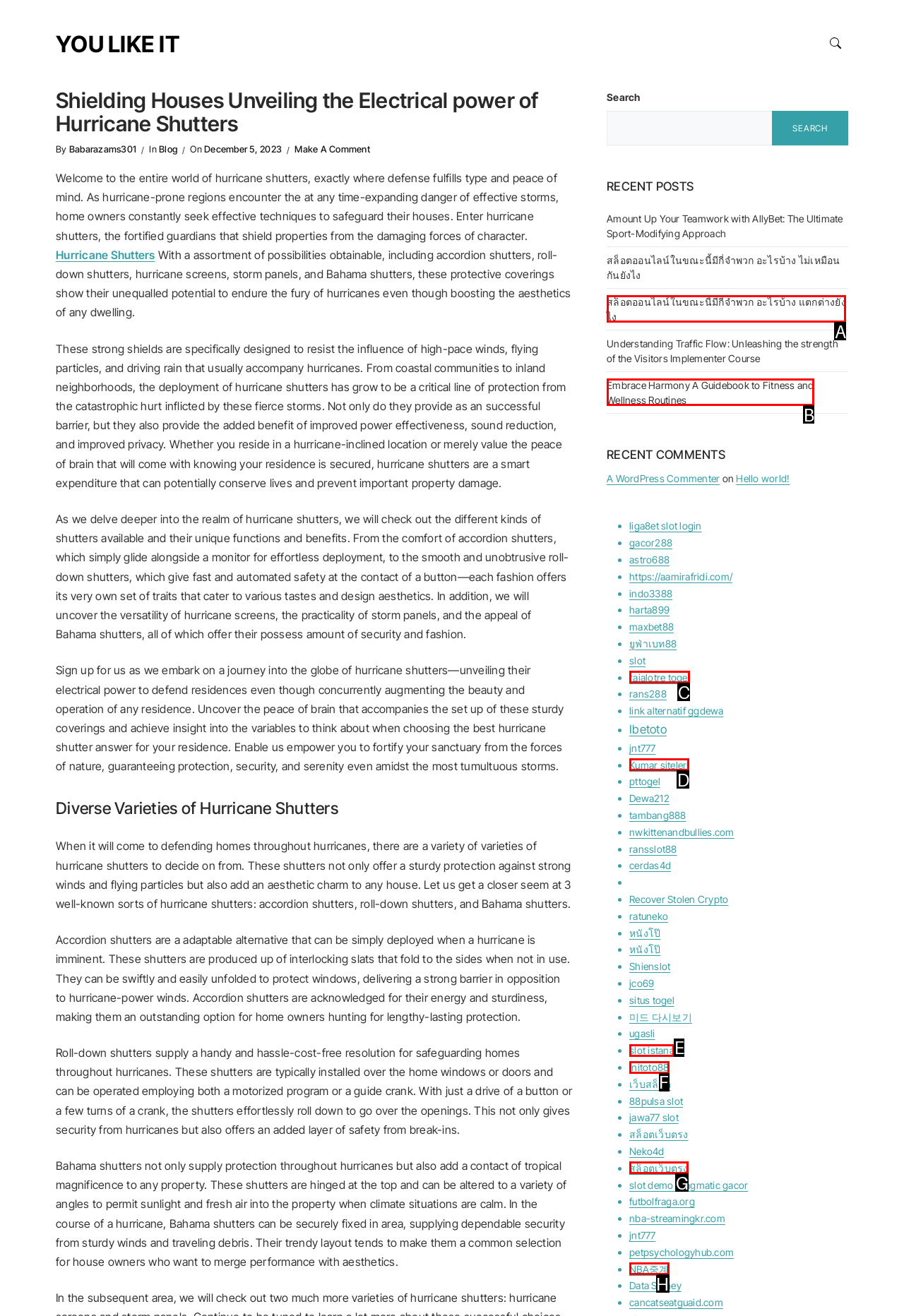Select the letter from the given choices that aligns best with the description: สล็อตเว็บตรง. Reply with the specific letter only.

G